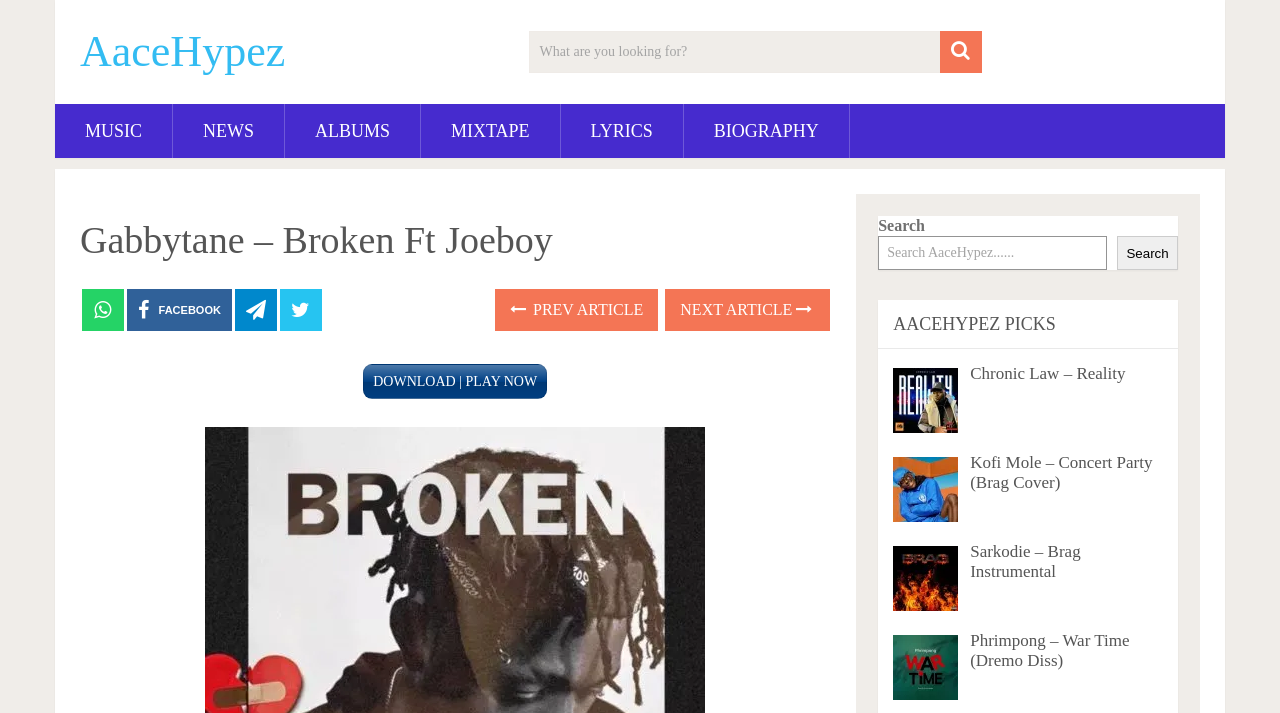Identify the bounding box coordinates of the clickable region necessary to fulfill the following instruction: "Read about Chronic Law – Reality". The bounding box coordinates should be four float numbers between 0 and 1, i.e., [left, top, right, bottom].

[0.758, 0.511, 0.879, 0.537]